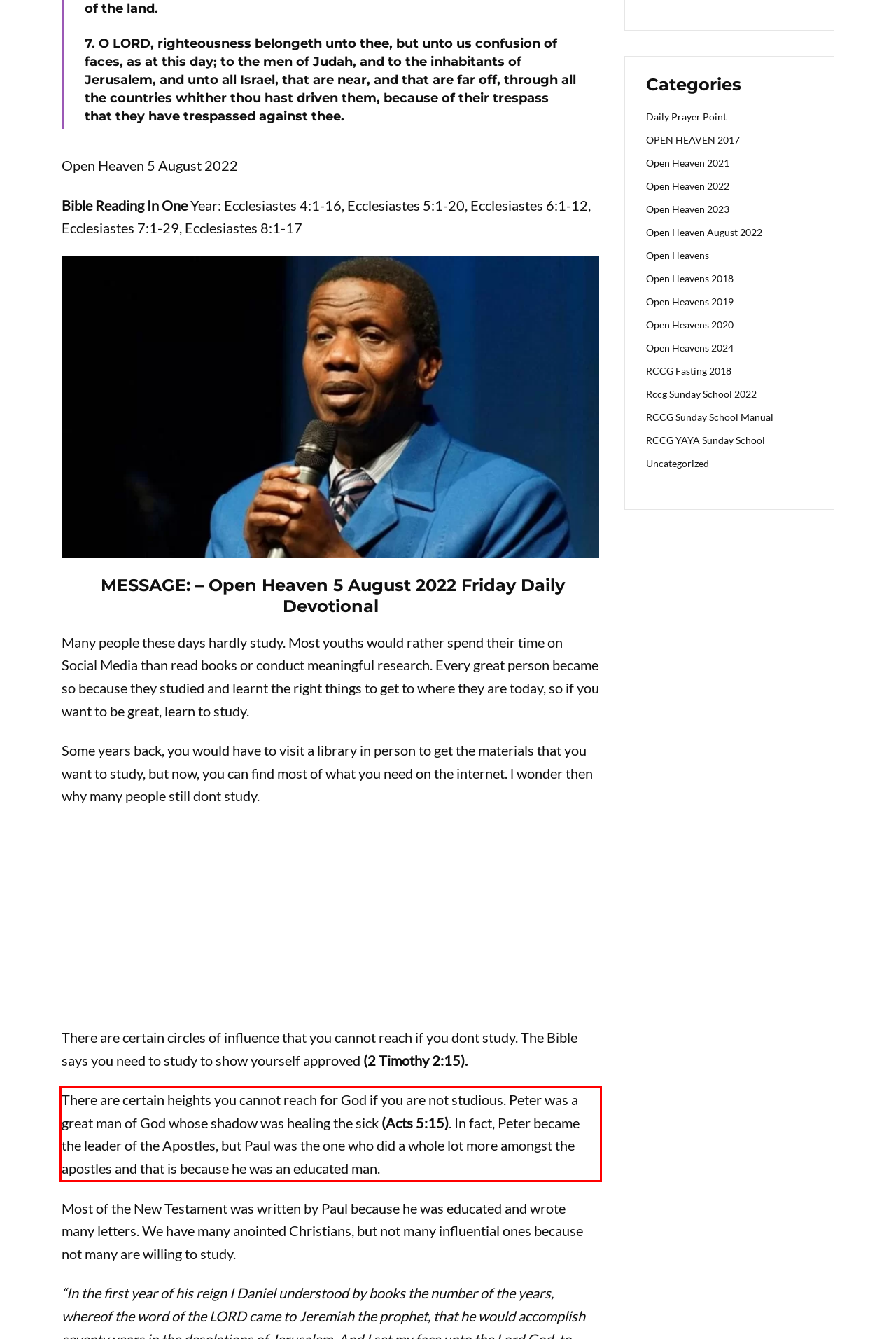Please perform OCR on the text within the red rectangle in the webpage screenshot and return the text content.

There are certain heights you cannot reach for God if you are not studious. Peter was a great man of God whose shadow was healing the sick (Acts 5:15). In fact, Peter became the leader of the Apostles, but Paul was the one who did a whole lot more amongst the apostles and that is because he was an educated man.